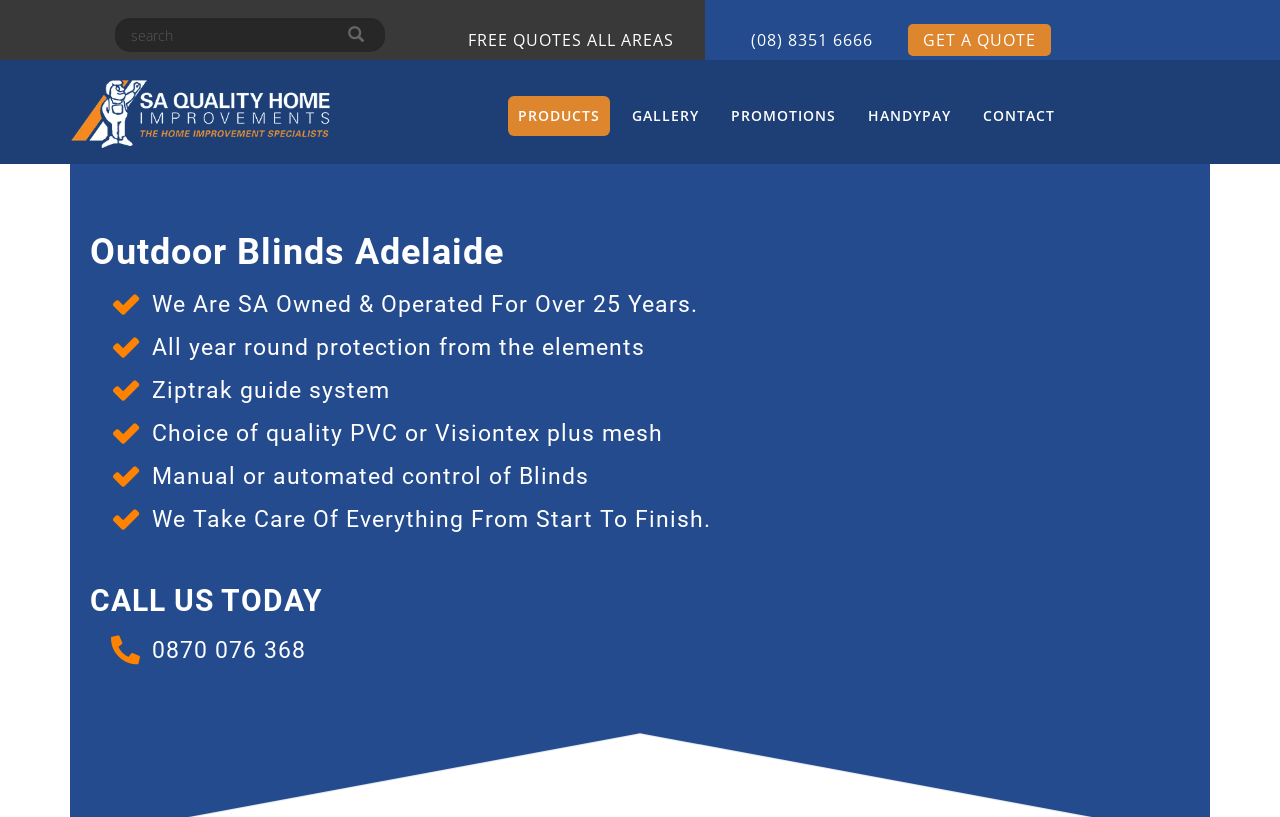Could you find the bounding box coordinates of the clickable area to complete this instruction: "Call the phone number"?

[0.587, 0.035, 0.682, 0.062]